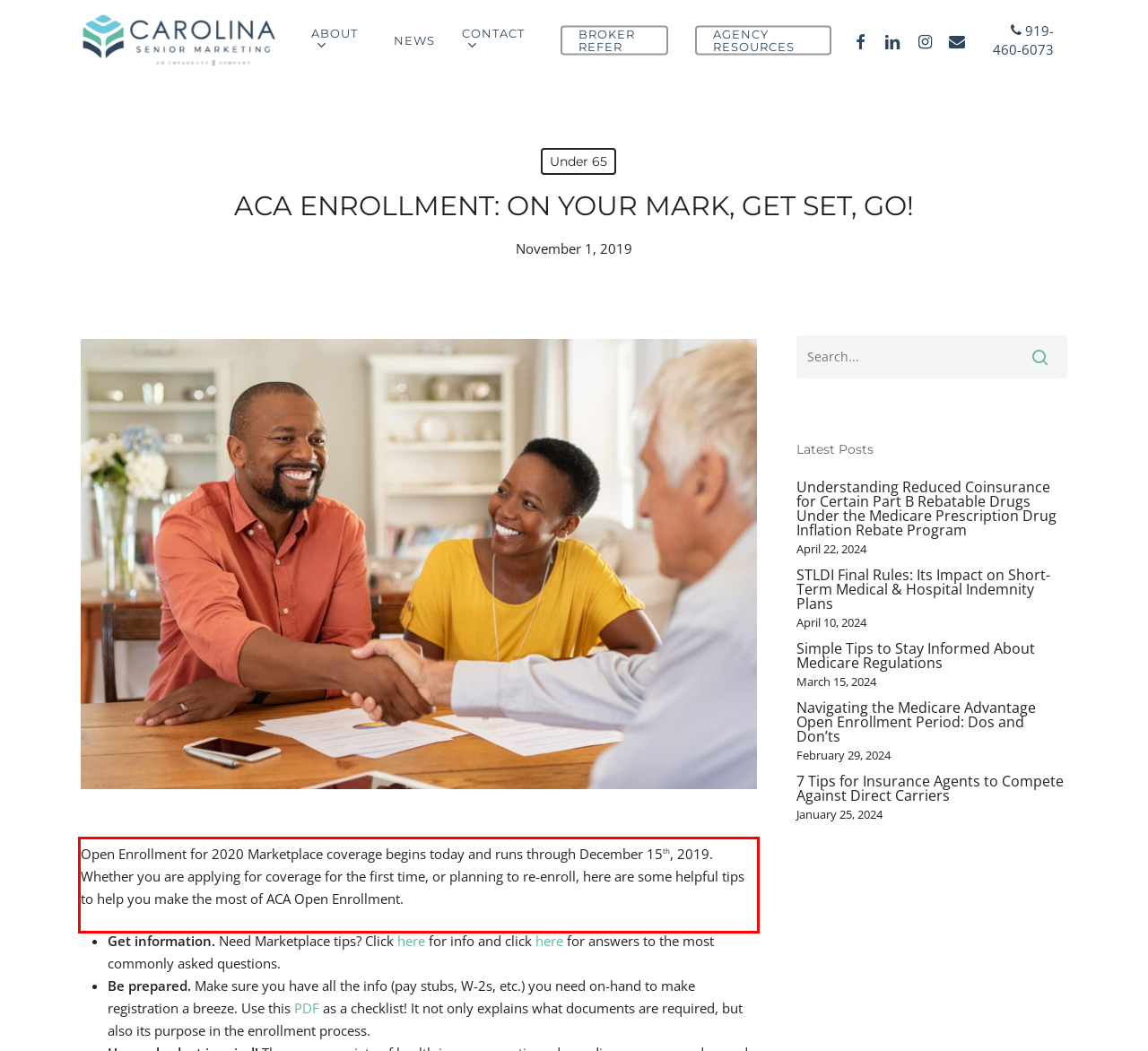Look at the webpage screenshot and recognize the text inside the red bounding box.

Open Enrollment for 2020 Marketplace coverage begins today and runs through December 15th, 2019. Whether you are applying for coverage for the first time, or planning to re-enroll, here are some helpful tips to help you make the most of ACA Open Enrollment.